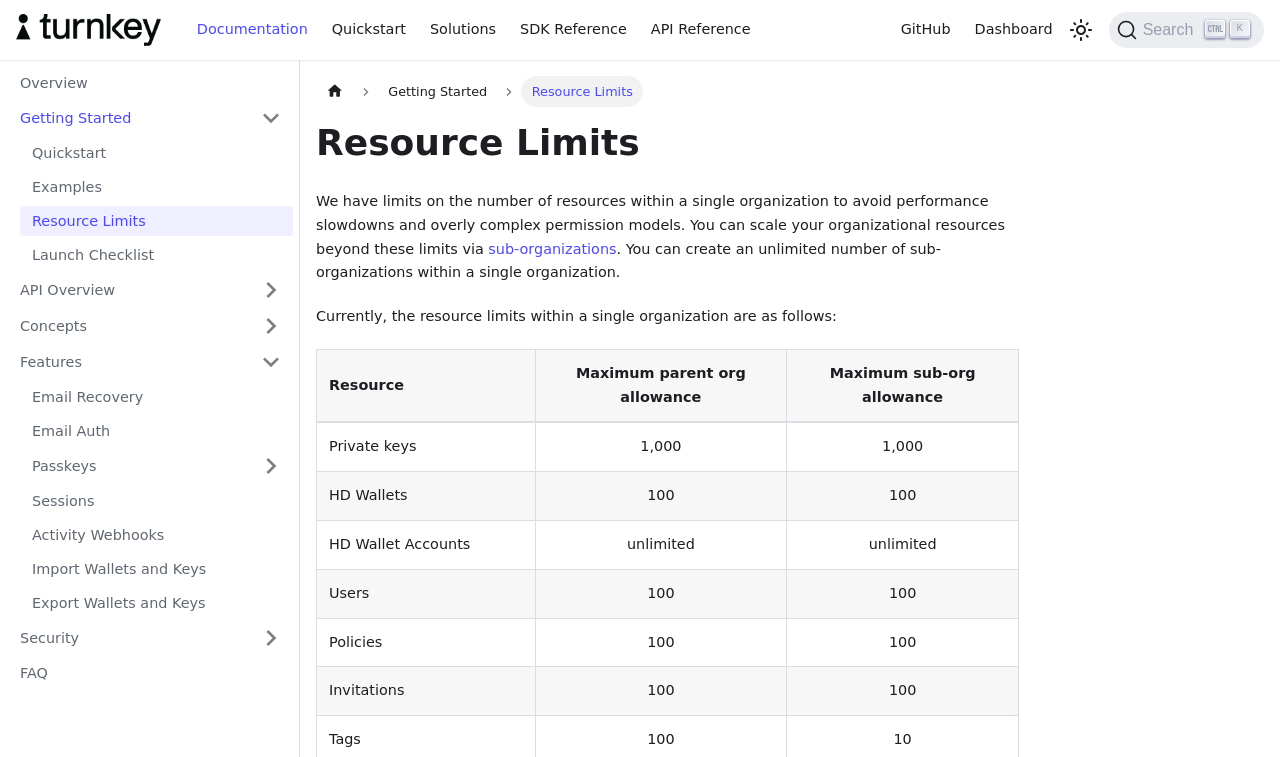Provide a thorough summary of the webpage.

This webpage is about organization resource limits in the Turnkey Documentation. At the top, there is a navigation bar with links to various sections, including "Documentation", "Quickstart", "Solutions", "SDK Reference", "API Reference", "GitHub", and "Dashboard". On the right side of the navigation bar, there are two buttons: one for switching between dark and light mode, and another for searching.

Below the navigation bar, there is a sidebar on the left with links to different categories, including "Overview", "Getting Started", "API Overview", "Concepts", "Features", "Security", and "FAQ". Some of these categories are expanded, showing sub-links.

On the right side of the sidebar, there is a breadcrumbs navigation bar showing the current location: "Home page" > "Getting Started" > "Resource Limits". Below the breadcrumbs, there is a heading "Resource Limits" followed by a paragraph of text explaining the purpose of resource limits in organizations.

The main content of the page is a table listing the resource limits within a single organization, including private keys, HD wallets, HD wallet accounts, users, policies, and invitations. Each row in the table shows the resource type, maximum parent organization allowance, and maximum sub-organization allowance.